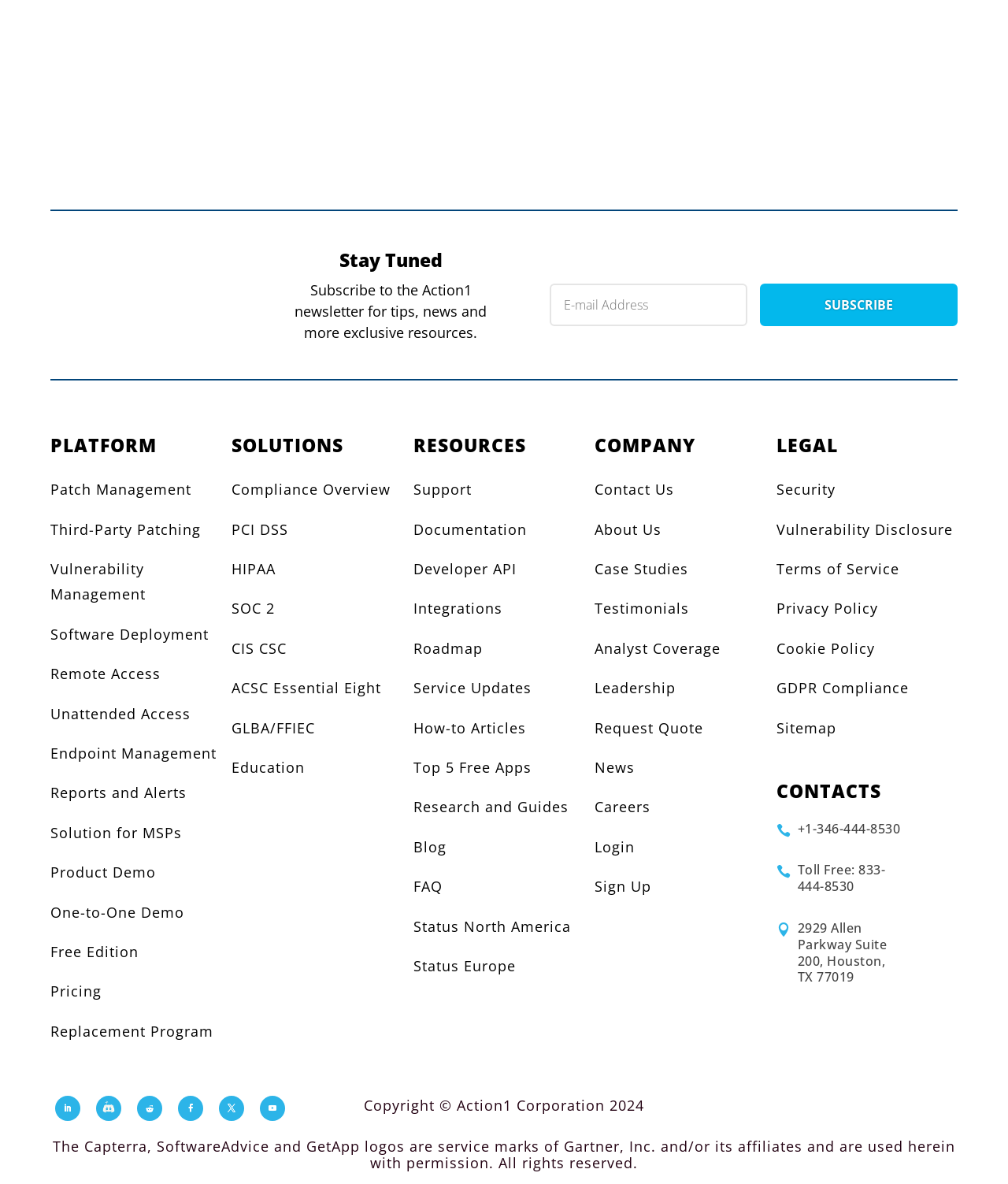Identify the bounding box coordinates of the area you need to click to perform the following instruction: "Explore things to see and do".

None